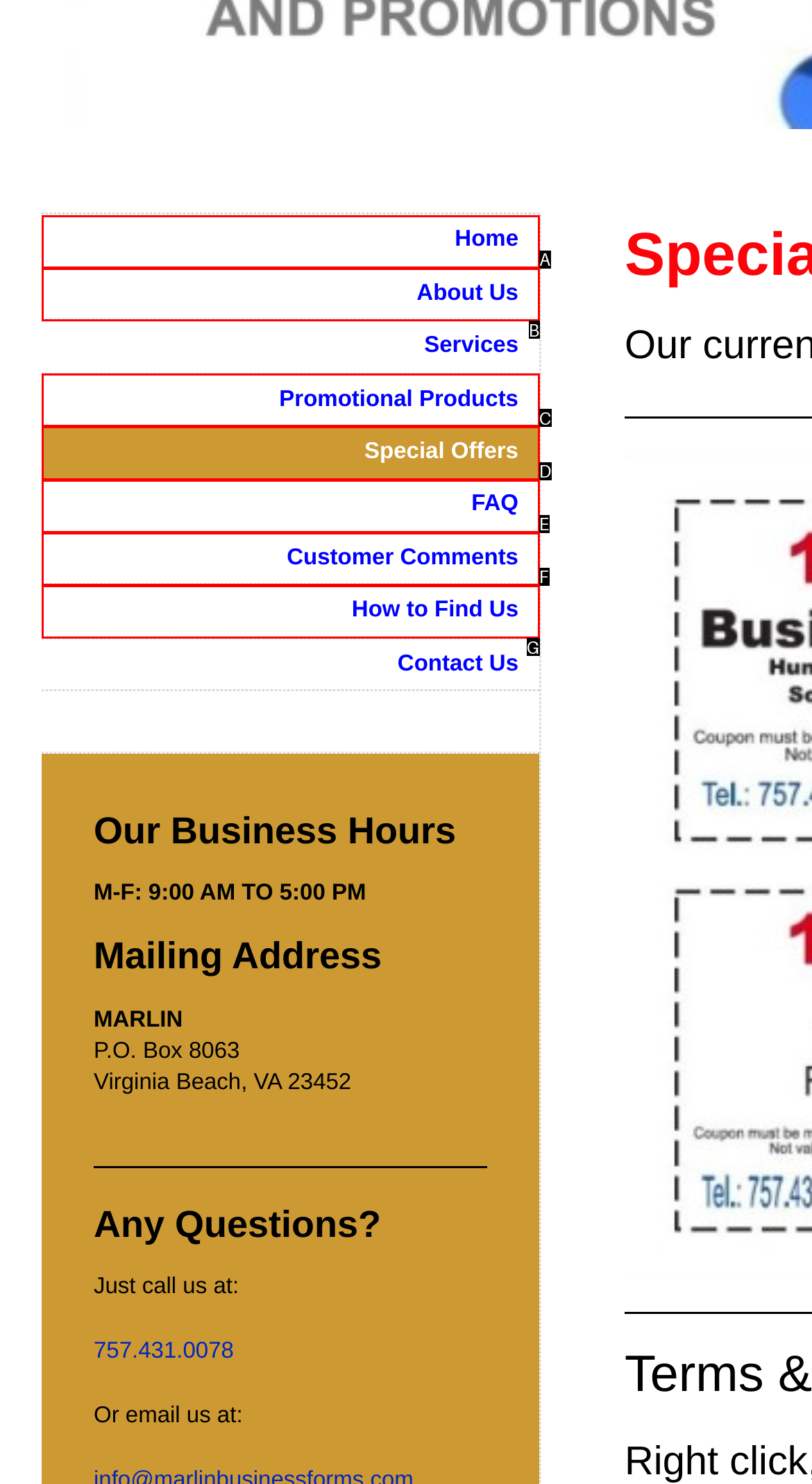Pick the option that corresponds to: How to Find Us
Provide the letter of the correct choice.

G